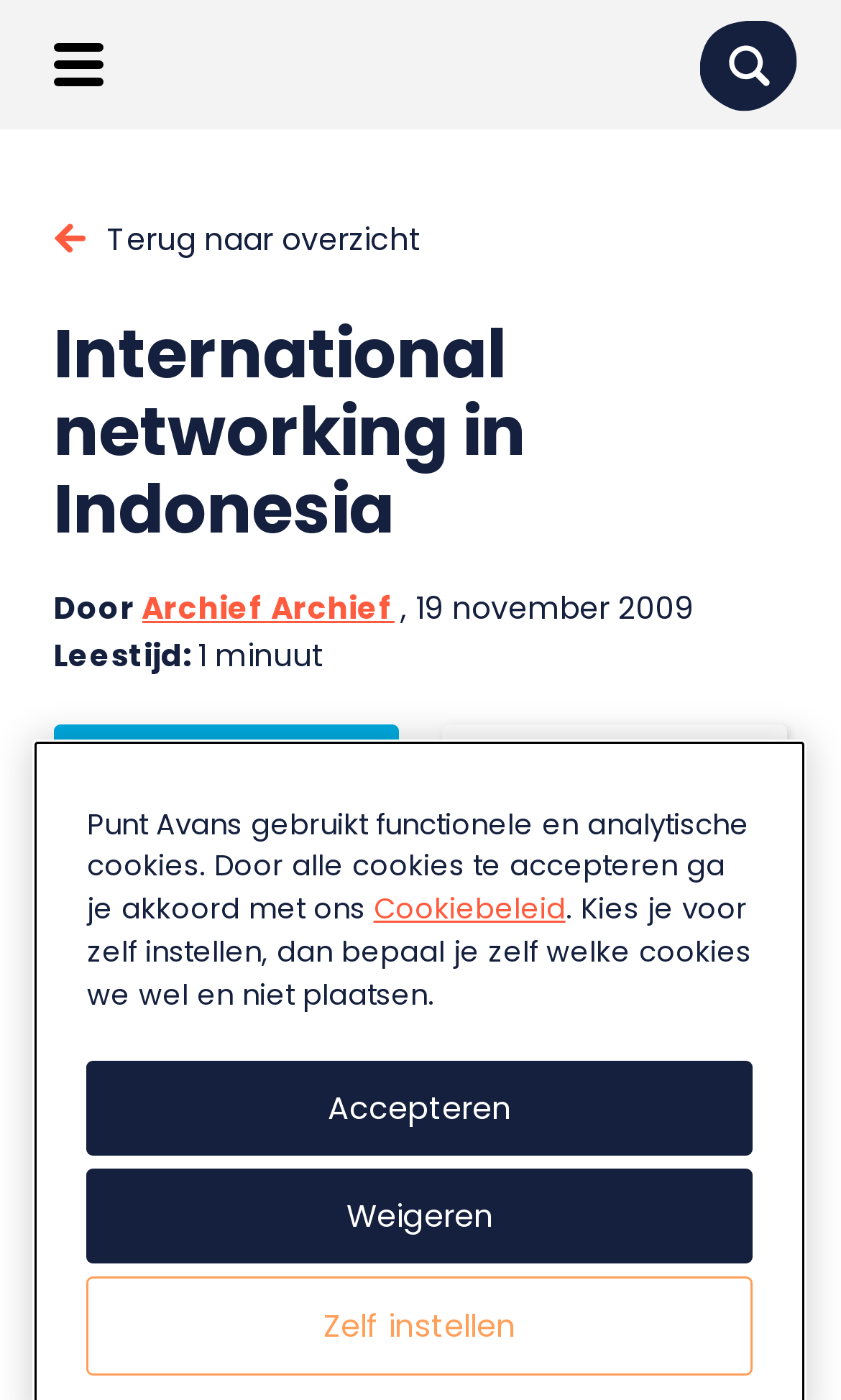Show the bounding box coordinates for the HTML element described as: "Terug naar overzicht".

[0.063, 0.154, 0.502, 0.188]